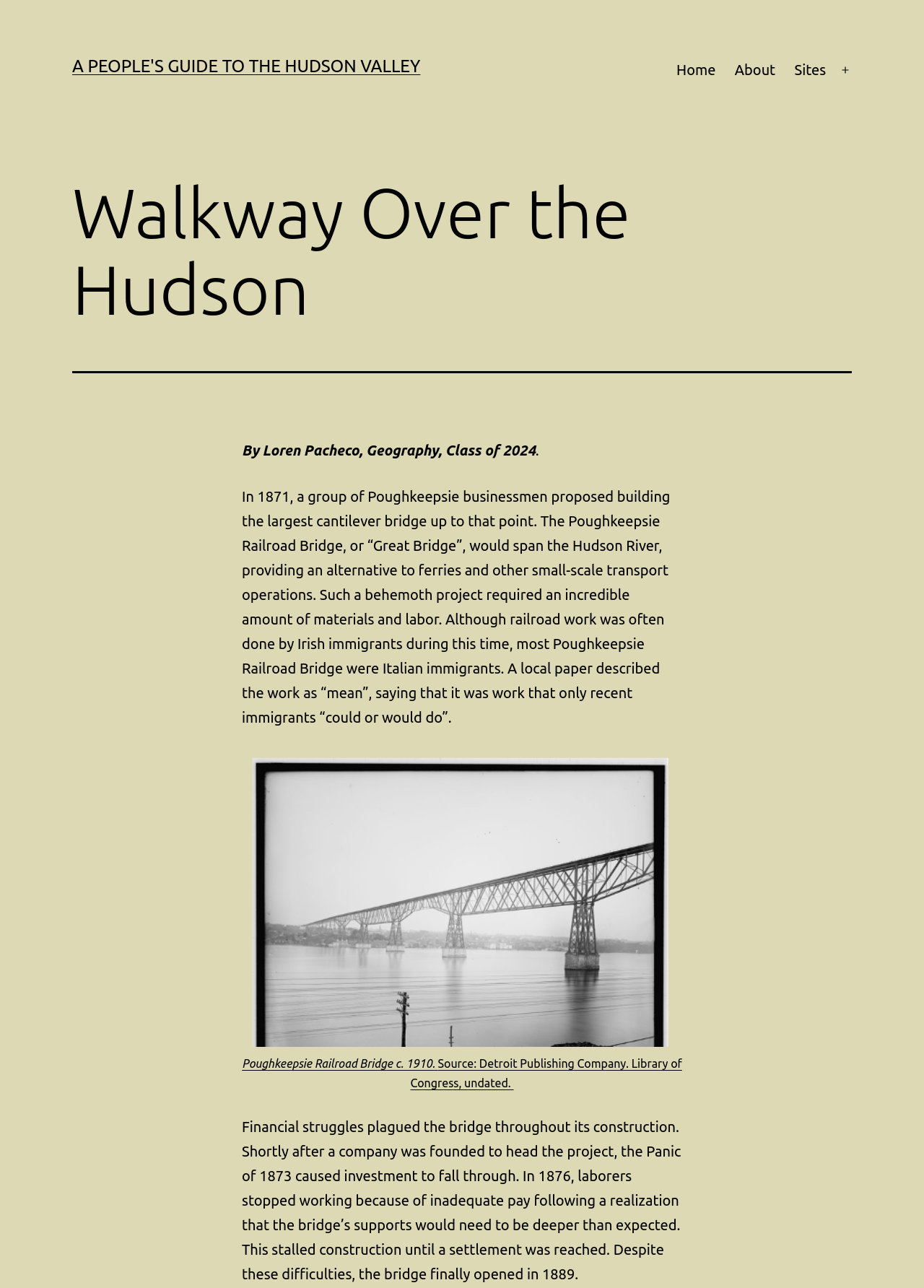What is the year the bridge finally opened?
Please give a detailed and elaborate answer to the question.

I found the answer by reading the text content of the webpage, specifically the paragraph that mentions the financial struggles of the bridge's construction. The year the bridge finally opened is mentioned as 1889 in this paragraph.